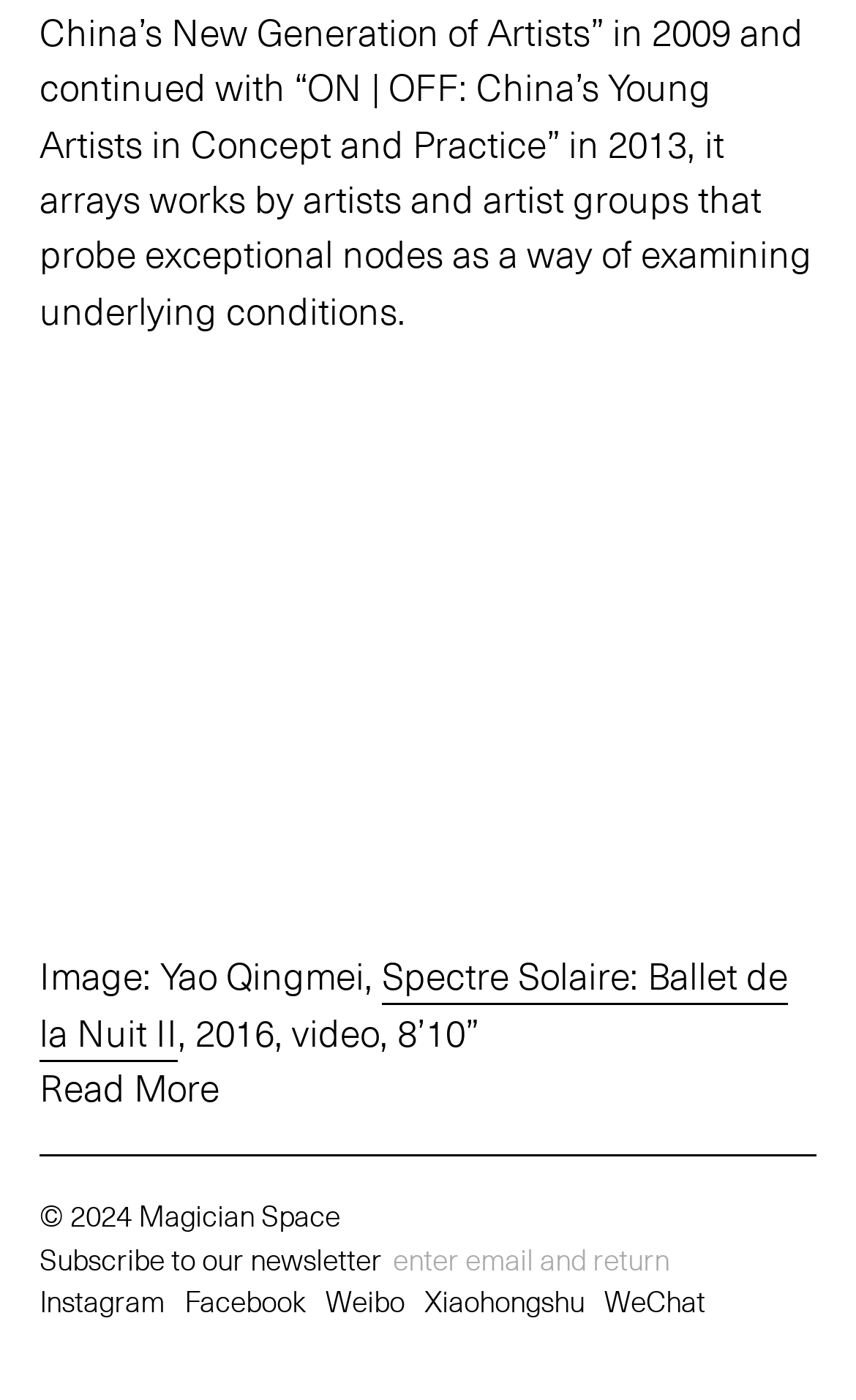What is the duration of the artwork?
Using the information from the image, give a concise answer in one word or a short phrase.

8’10”